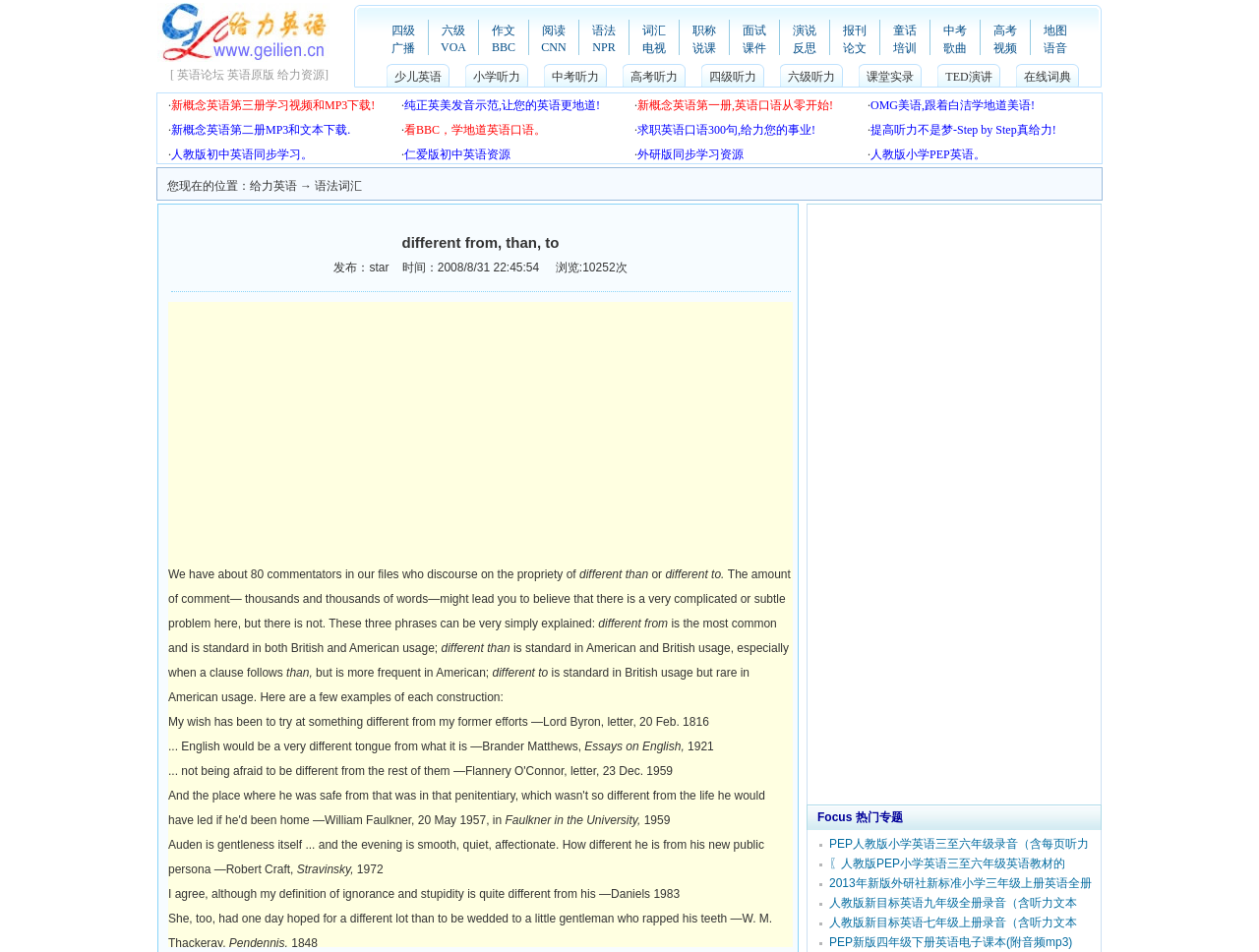What is the most common phrase among the three?
Provide a thorough and detailed answer to the question.

According to the webpage, 'different from' is the most common and standard phrase in both British and American usage, making it the most widely accepted and used phrase among the three.